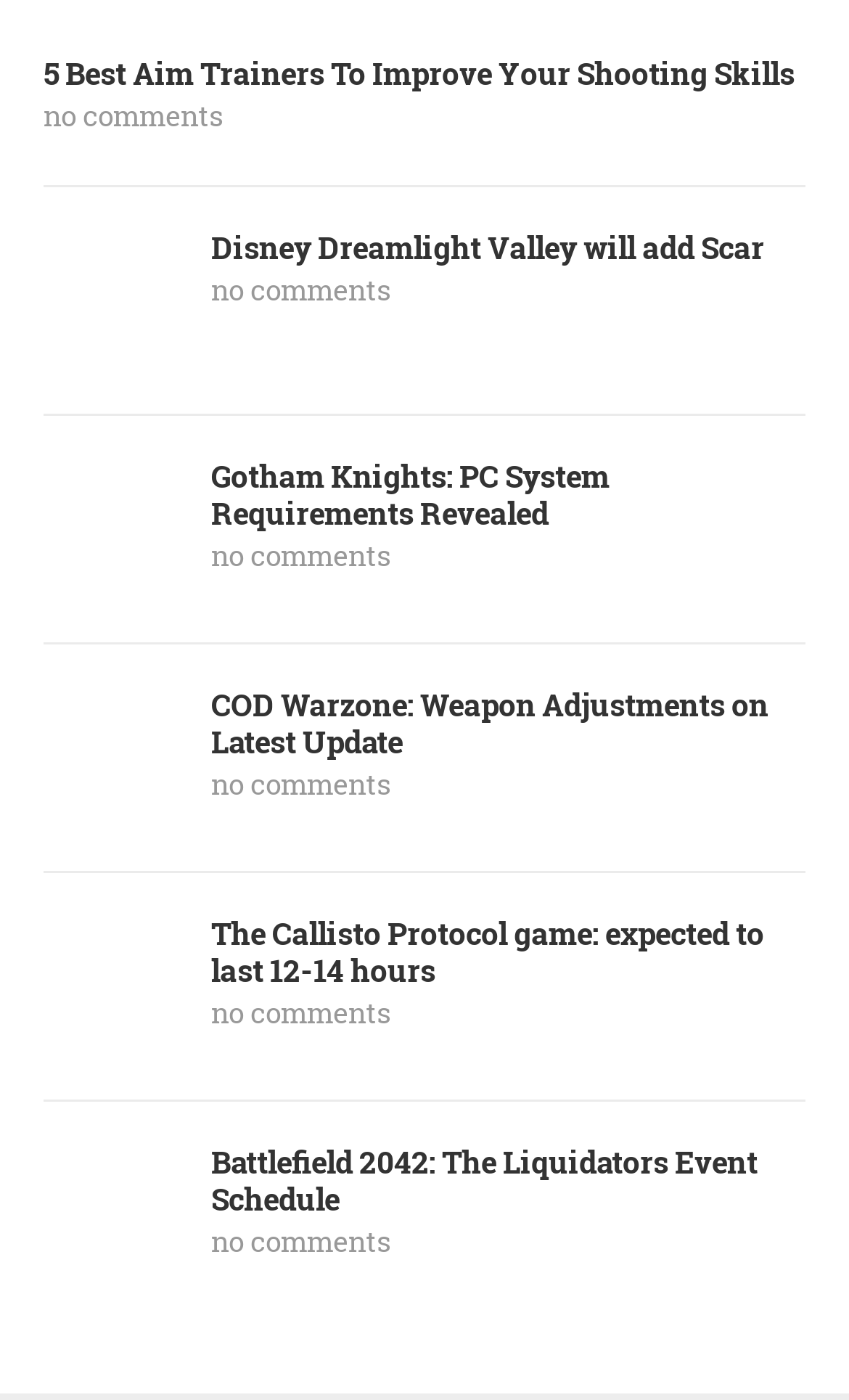How many comments does the second article have?
Answer the question in as much detail as possible.

The second article has a link 'no comments' which indicates that there are no comments on this article.